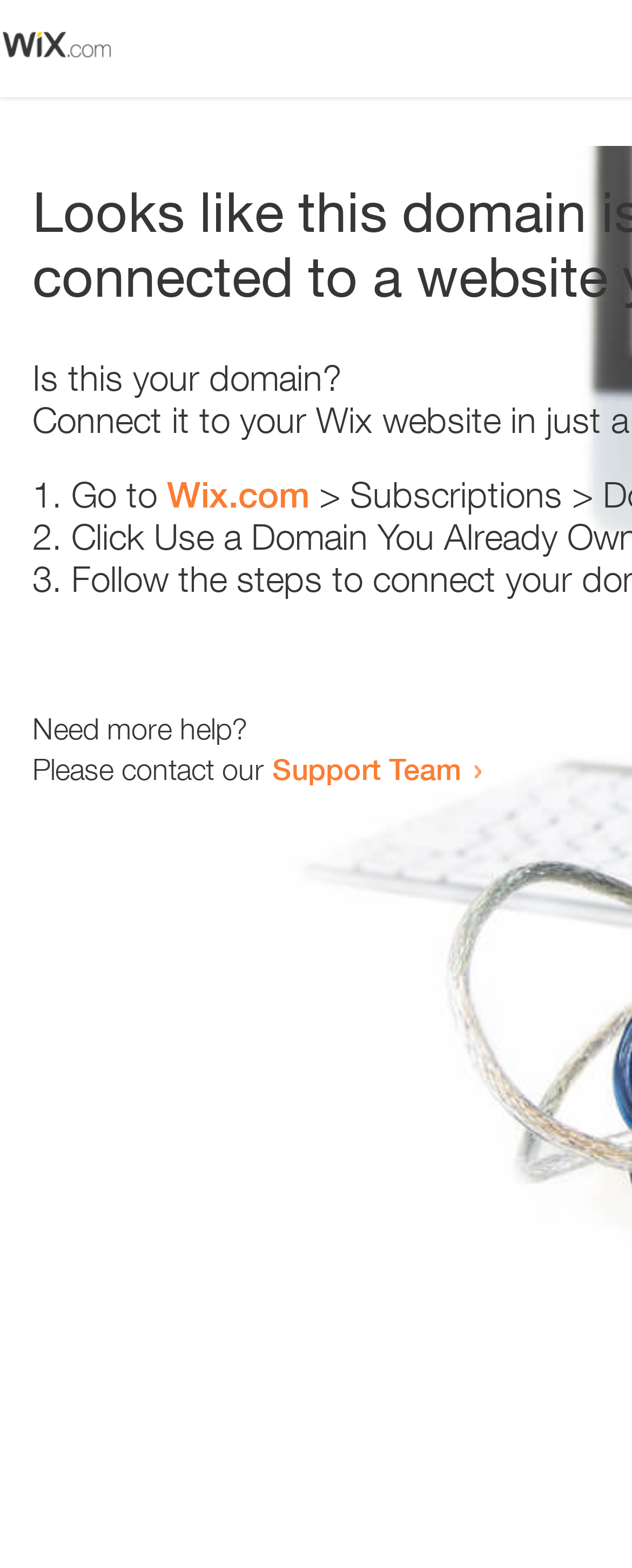How many list markers are present?
Using the image as a reference, answer with just one word or a short phrase.

3